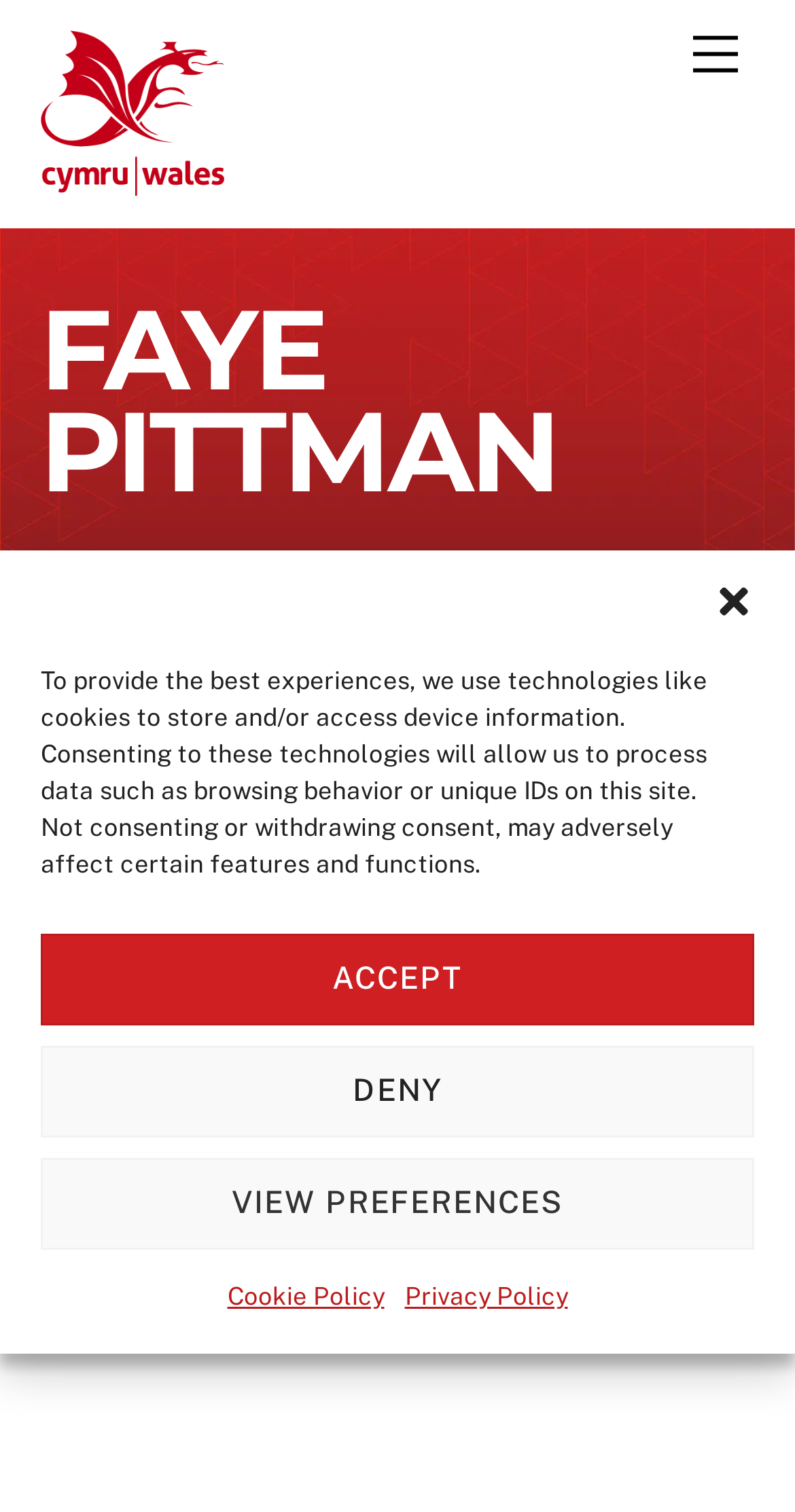Give a one-word or one-phrase response to the question:
Where is Faye Pittman from?

Mere